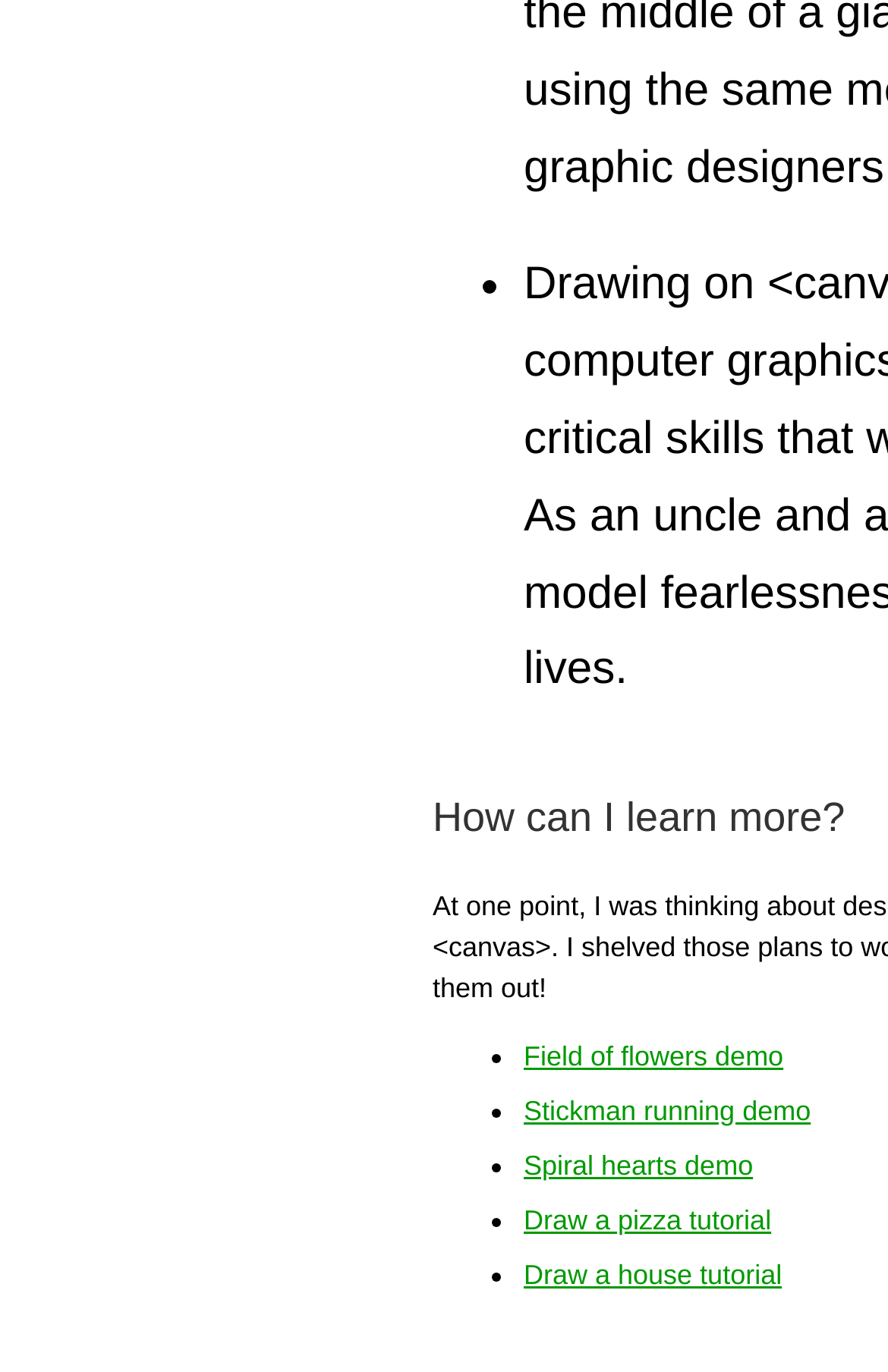Refer to the screenshot and give an in-depth answer to this question: What is the last tutorial listed?

I looked at the list of links and found that the last one is 'Draw a house tutorial', which is a tutorial on how to draw a house.